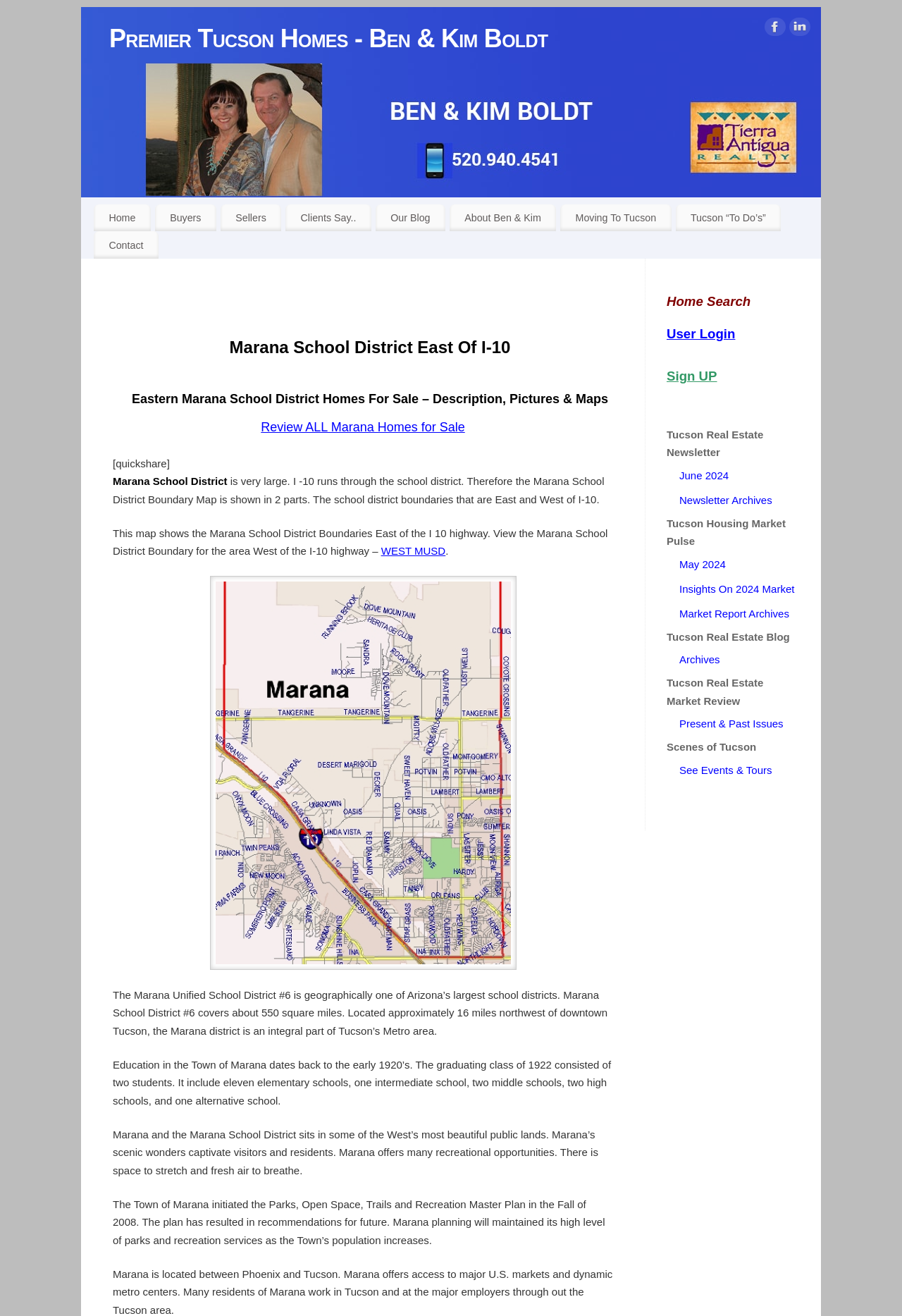How many parts is the Marana School District Boundary Map divided into?
From the details in the image, answer the question comprehensively.

I found the answer by reading the StaticText 'I -10 runs through the school district. Therefore the Marana School District Boundary Map is shown in 2 parts.' which indicates that the boundary map is divided into two parts, East and West of I-10.